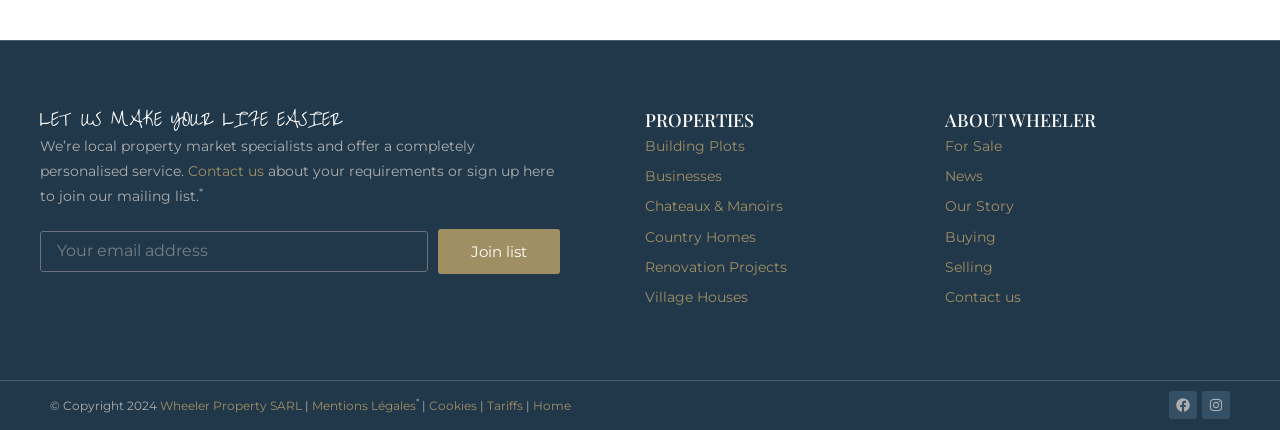Please answer the following question as detailed as possible based on the image: 
What type of properties are listed on the webpage?

The webpage lists various types of properties, including Building Plots, Businesses, Chateaux & Manoirs, Country Homes, Renovation Projects, and Village Houses, which can be found under the 'PROPERTIES' heading.